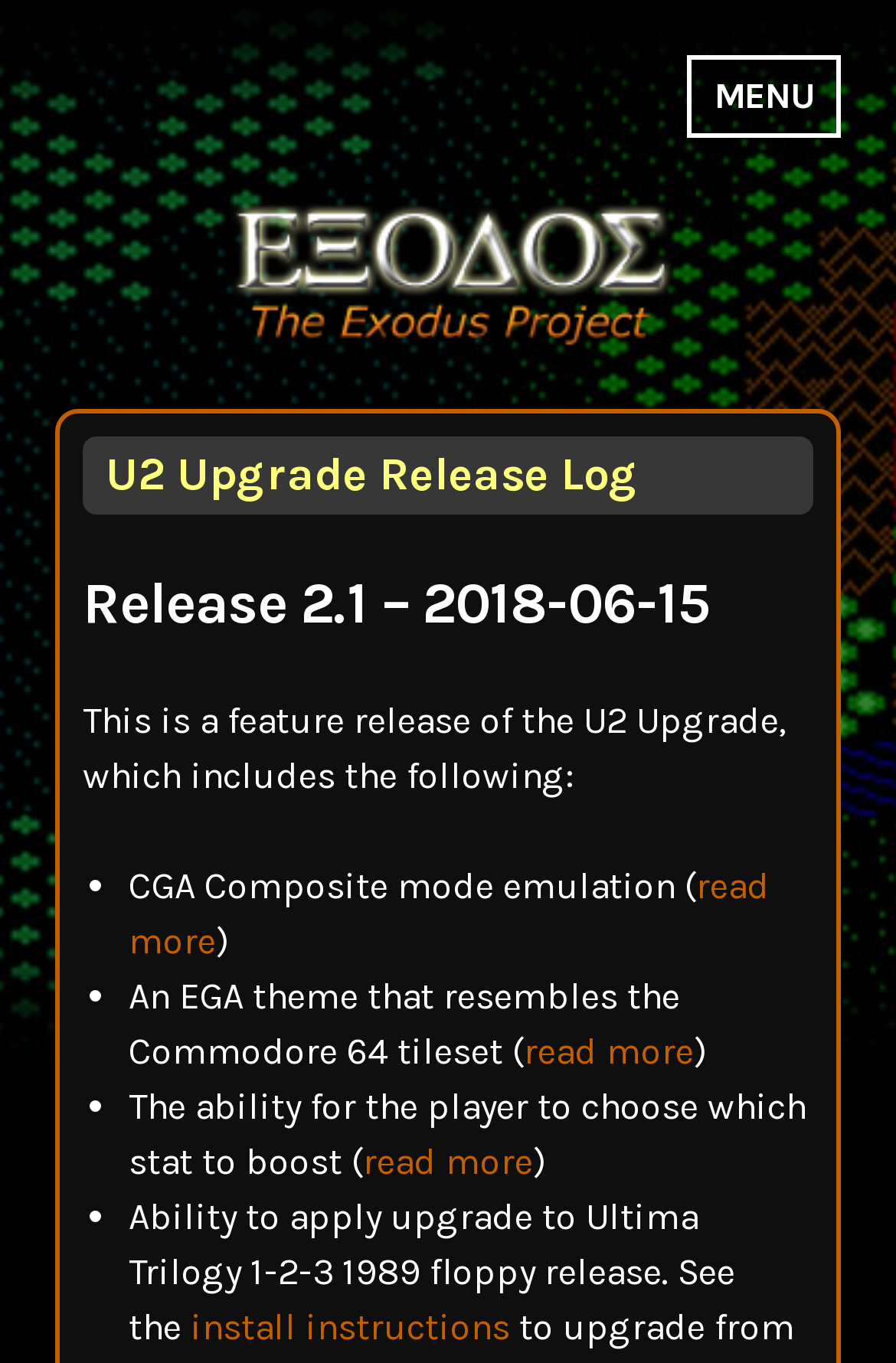What is the purpose of the 'MENU' button?
Use the image to give a comprehensive and detailed response to the question.

The 'MENU' button is present on the webpage, but its purpose is not explicitly stated. It is possible that it expands or collapses a menu, but this is not clear from the current webpage.